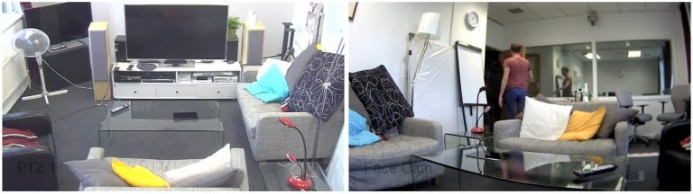Utilize the information from the image to answer the question in detail:
What type of projects is the 2-IMMERSE project focused on?

The caption states that the 2-IMMERSE project focuses on creating synchronized multi-screen experiences for television viewers, particularly in drama and sports, which implies that the project is focused on developing innovative viewing experiences.